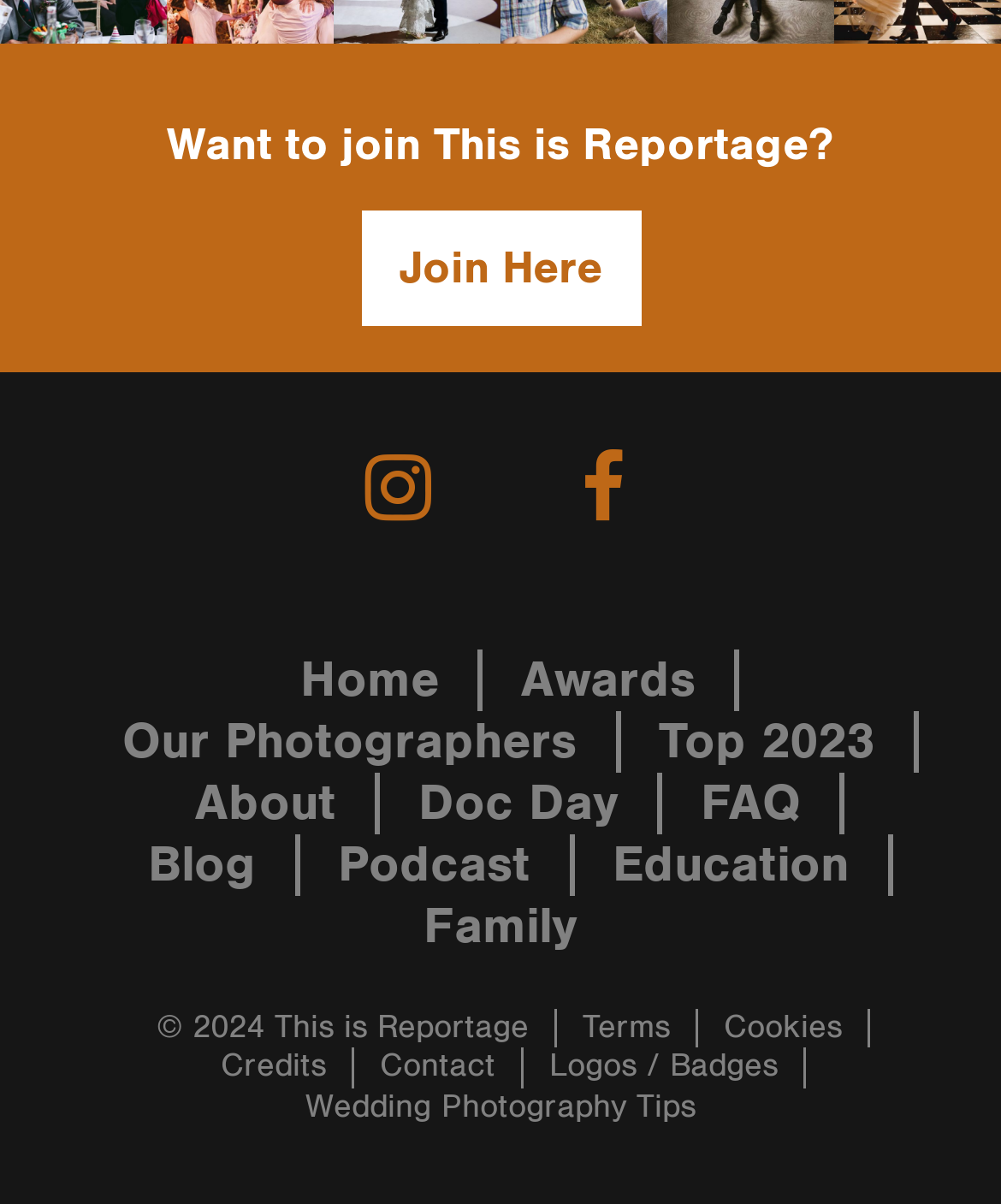Provide your answer in a single word or phrase: 
How many links are in the footer section?

9